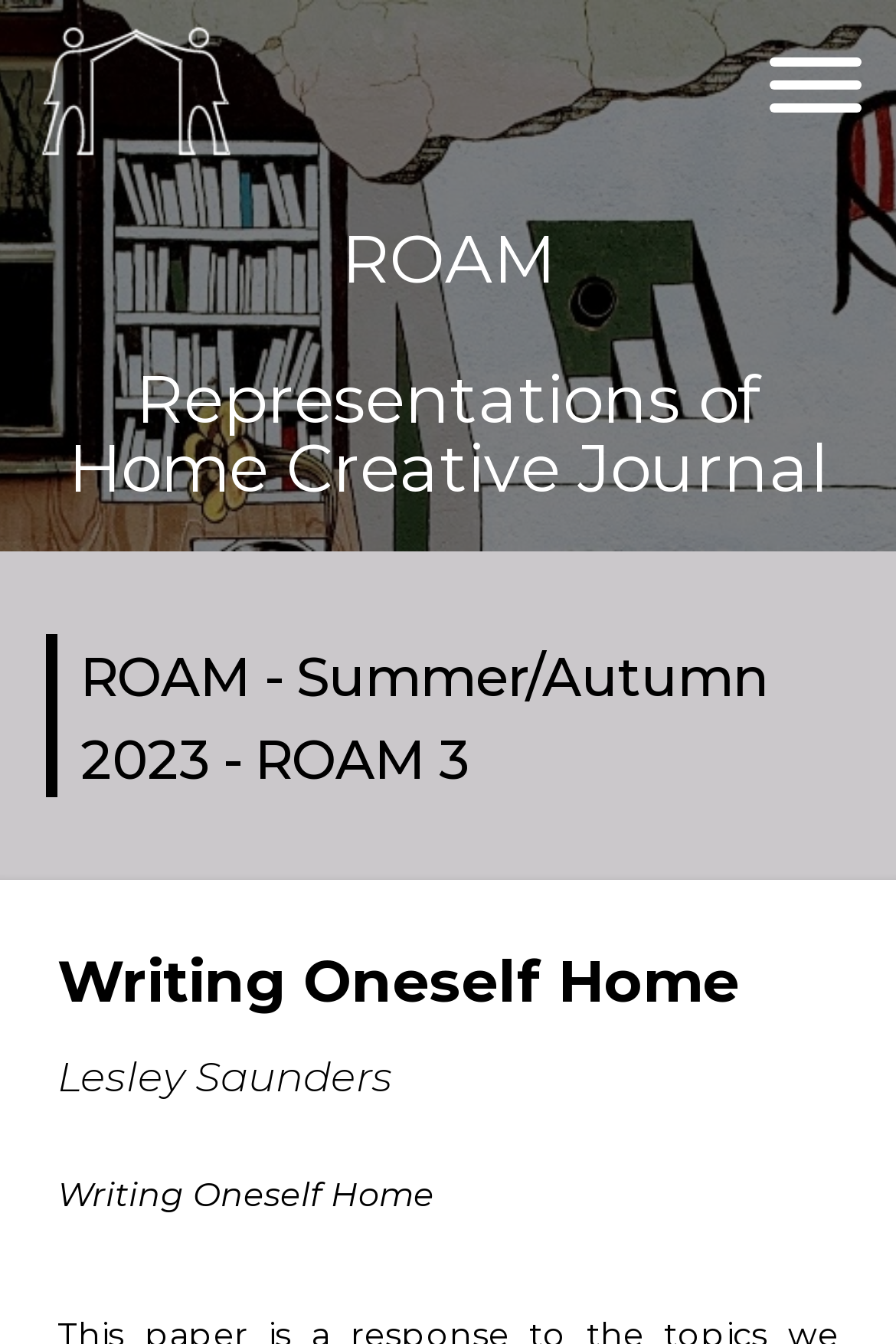Generate a thorough caption detailing the webpage content.

The webpage is titled "Writing Oneself Home" and appears to be an article or paper related to the RHOME conference 2023. At the top left of the page, there is a link with an accompanying image. To the right of this link, a "Menu" button is located. 

In the middle of the top section, there is a brief, empty space, followed by the title "ROAM" and the subtitle "Representations of Home Creative Journal". 

Below this, the main content of the page begins with a heading that reads "ROAM - Summer/Autumn 2023 - ROAM 3". This is followed by a subheading "Writing Oneself Home" and another subheading "Lesley Saunders". 

There is a small, empty space at the very bottom of the page.